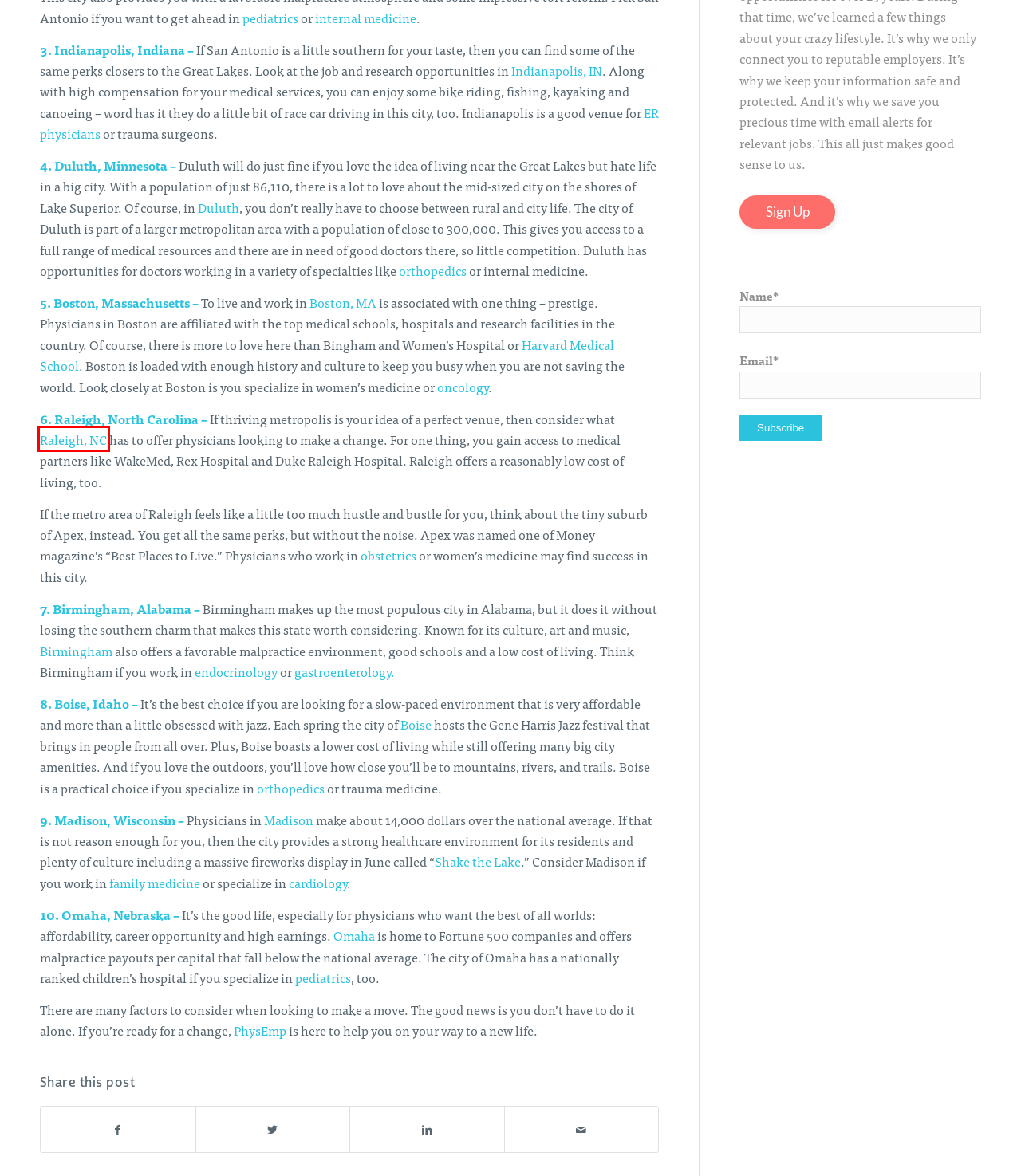Analyze the given webpage screenshot and identify the UI element within the red bounding box. Select the webpage description that best matches what you expect the new webpage to look like after clicking the element. Here are the candidates:
A. Internal Medicine Jobs in Texas for physicians | Physemp
B. Destination Madison | Find Things to Do, Restaurants, Events & Hotels
C. Oncology Jobs in Massachusetts for physicians | Physemp
D. Family Practice Jobs in Wisconsin for physicians | Physemp
E. Visiting Boston | Boston.gov
F. Orthopedics Jobs in Minnesota for physicians | Physemp
G. Raleigh, N.C., | Hotels, Restaurants, Things to Do and Events
H. Pediatrics Jobs in Texas for physicians | Physemp

G